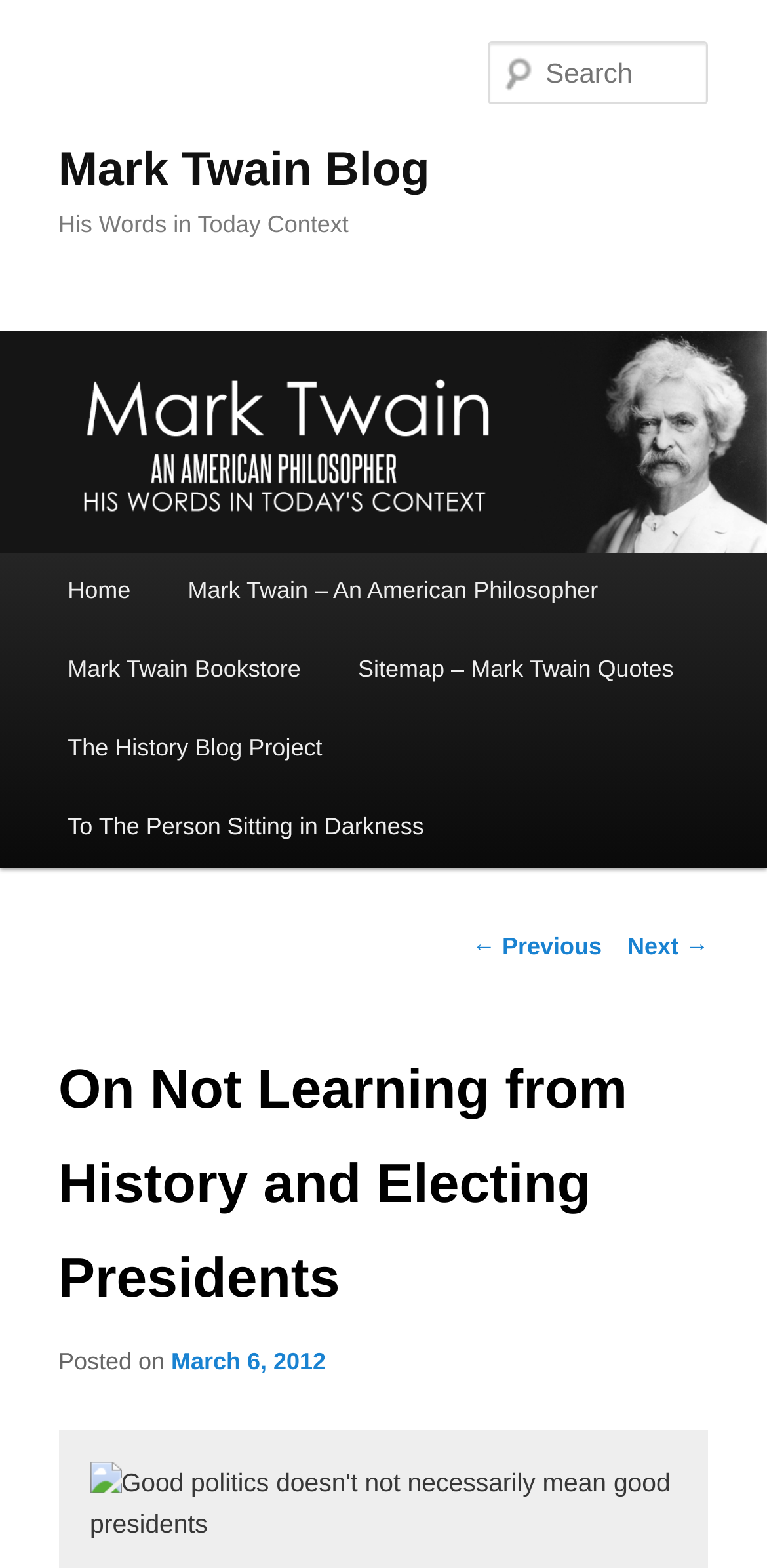Given the description "Home", determine the bounding box of the corresponding UI element.

[0.051, 0.352, 0.208, 0.402]